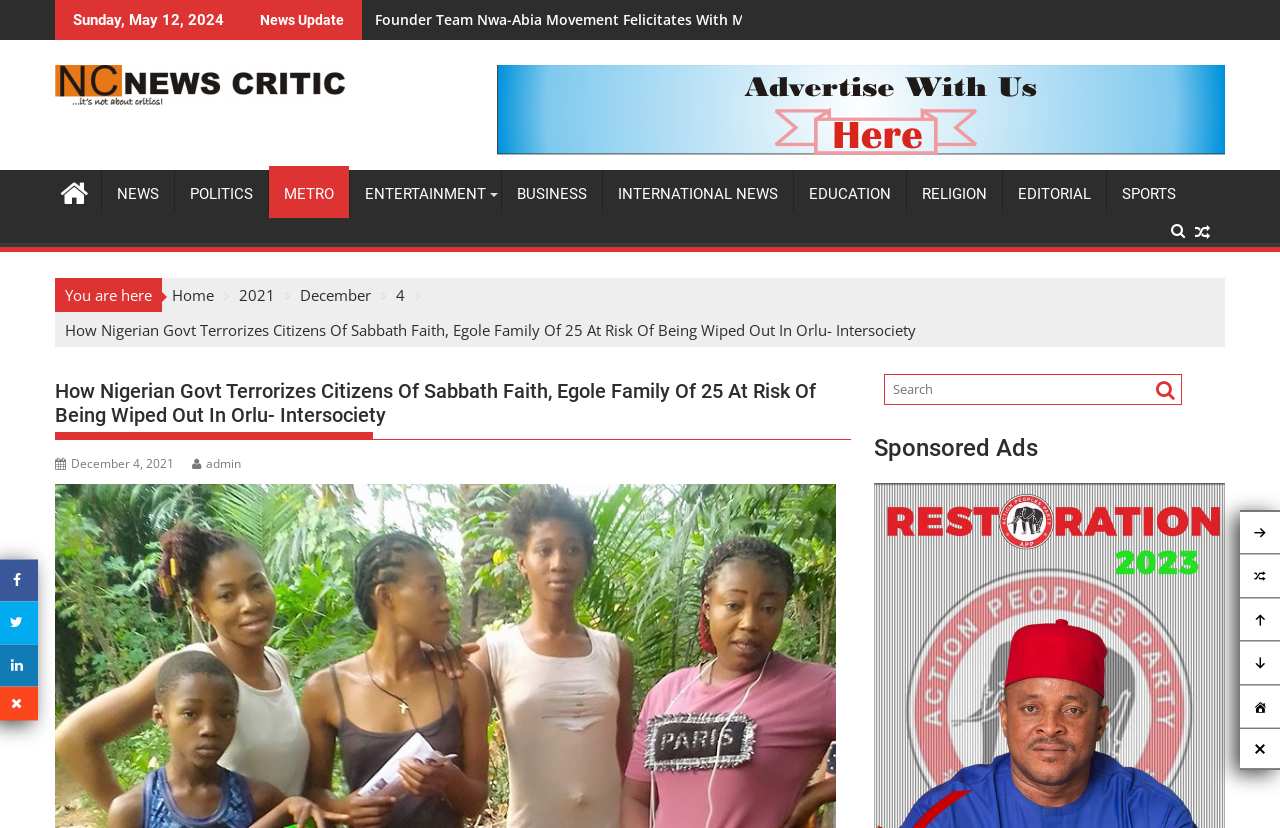Determine and generate the text content of the webpage's headline.

How Nigerian Govt Terrorizes Citizens Of Sabbath Faith, Egole Family Of 25 At Risk Of Being Wiped Out In Orlu- Intersociety